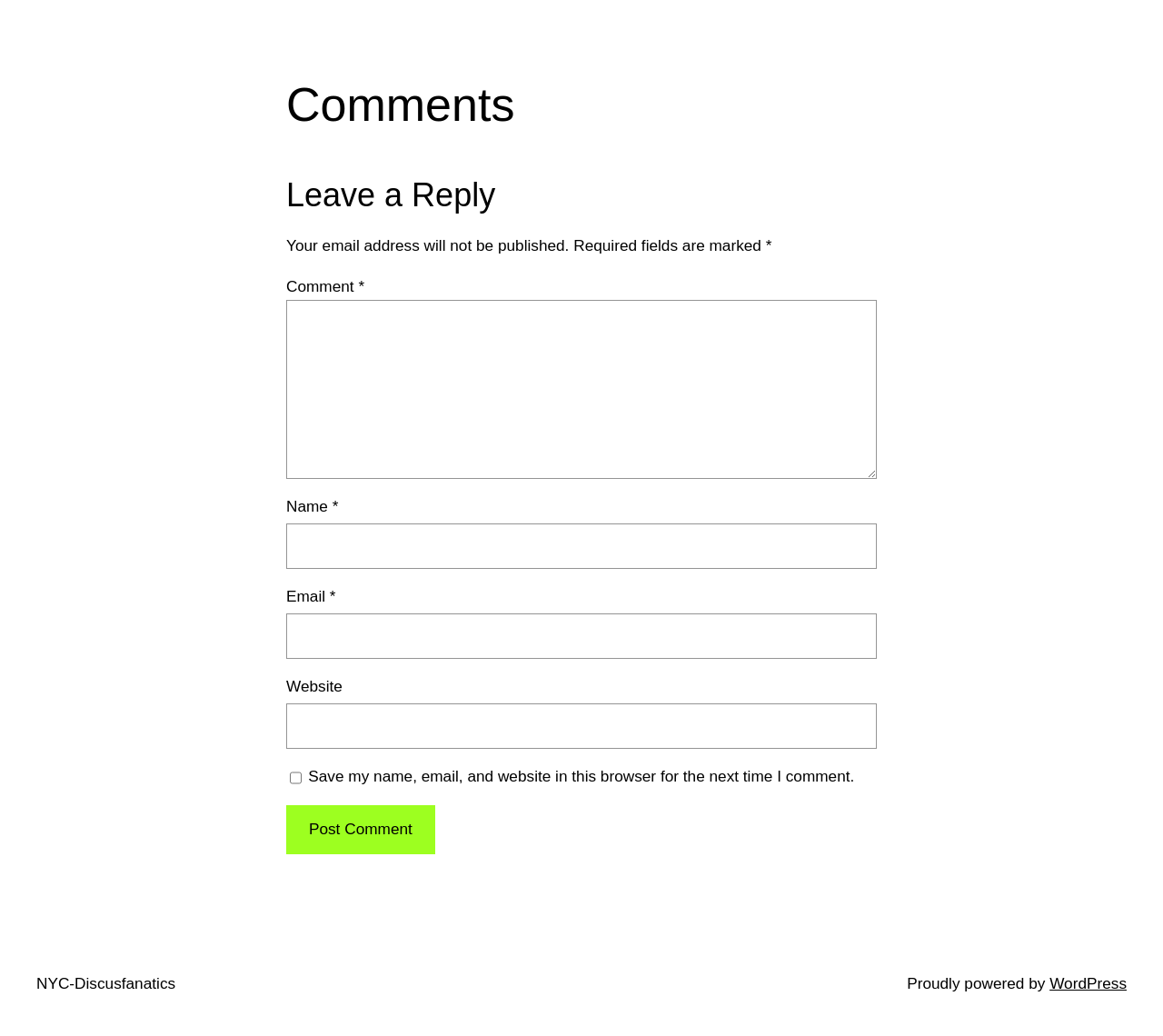Locate the bounding box of the UI element based on this description: "parent_node: Email * aria-describedby="email-notes" name="email"". Provide four float numbers between 0 and 1 as [left, top, right, bottom].

[0.246, 0.592, 0.754, 0.636]